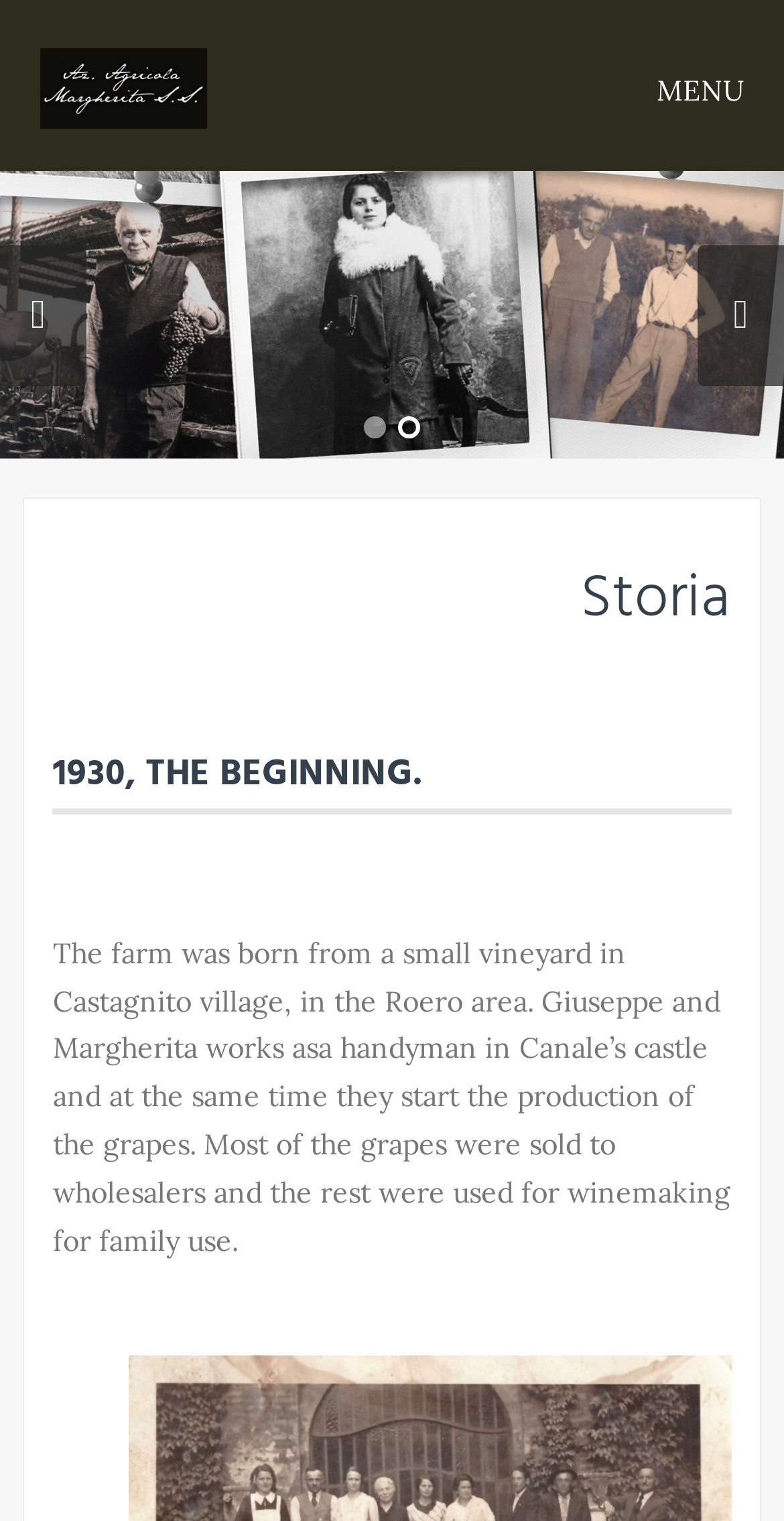What was Giuseppe and Margherita's occupation?
Please elaborate on the answer to the question with detailed information.

The text states that 'Giuseppe and Margherita works as a handyman in Canale’s castle and at the same time they start the production of the grapes.' This indicates that Giuseppe and Margherita worked as handymen.